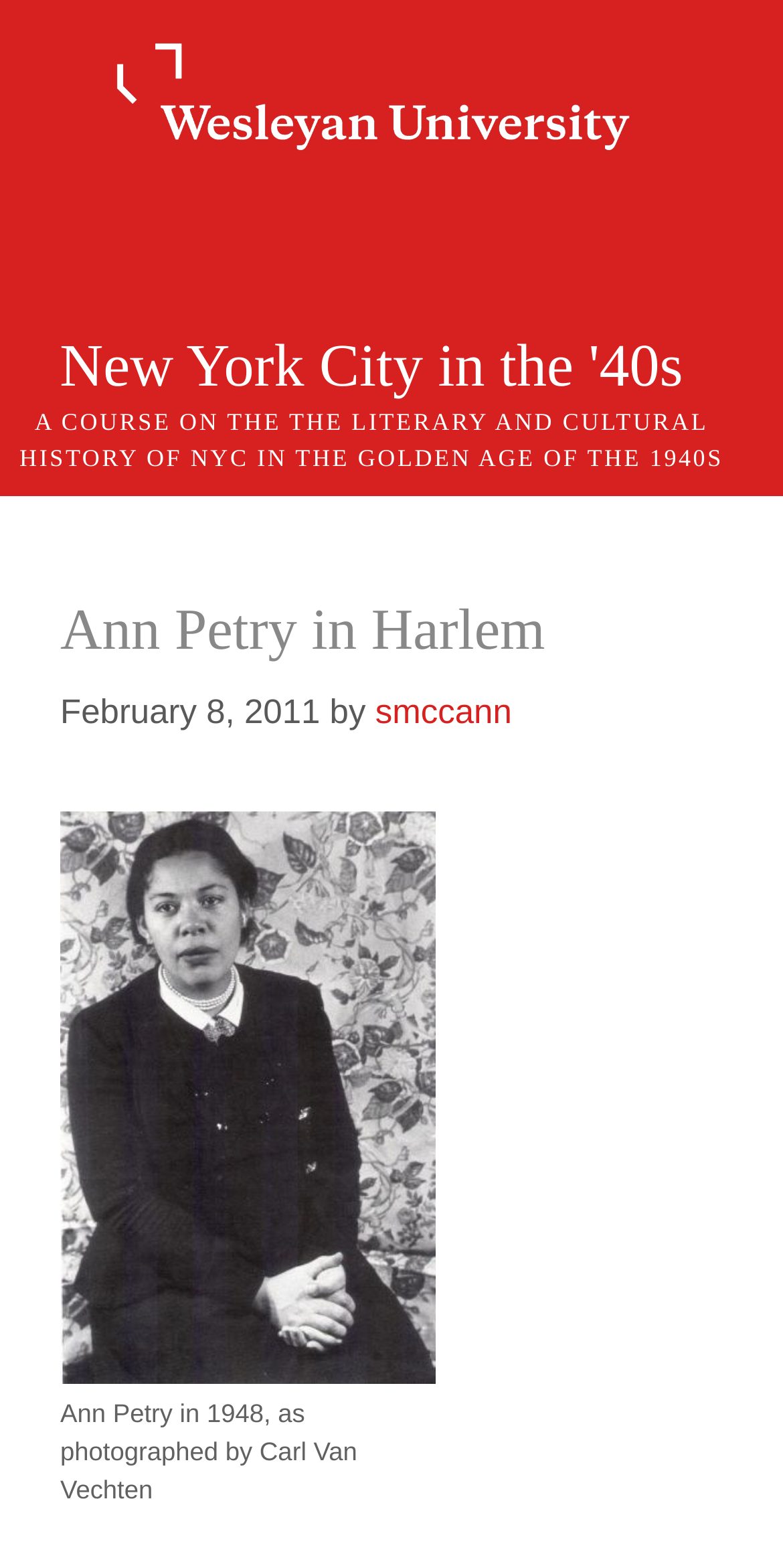Please provide the bounding box coordinates in the format (top-left x, top-left y, bottom-right x, bottom-right y). Remember, all values are floating point numbers between 0 and 1. What is the bounding box coordinate of the region described as: smccann

[0.479, 0.442, 0.654, 0.466]